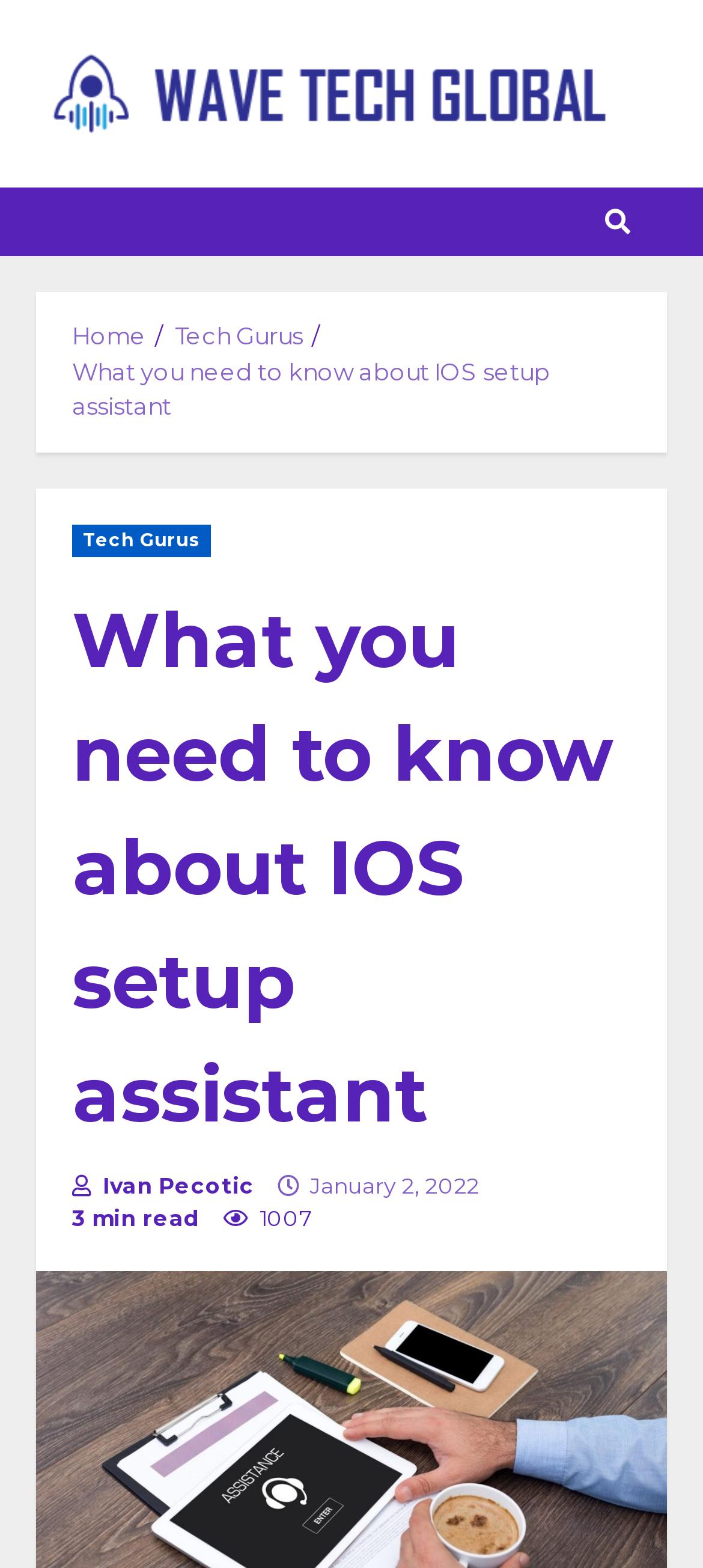Determine the bounding box coordinates of the region I should click to achieve the following instruction: "view Tech Gurus page". Ensure the bounding box coordinates are four float numbers between 0 and 1, i.e., [left, top, right, bottom].

[0.103, 0.334, 0.3, 0.355]